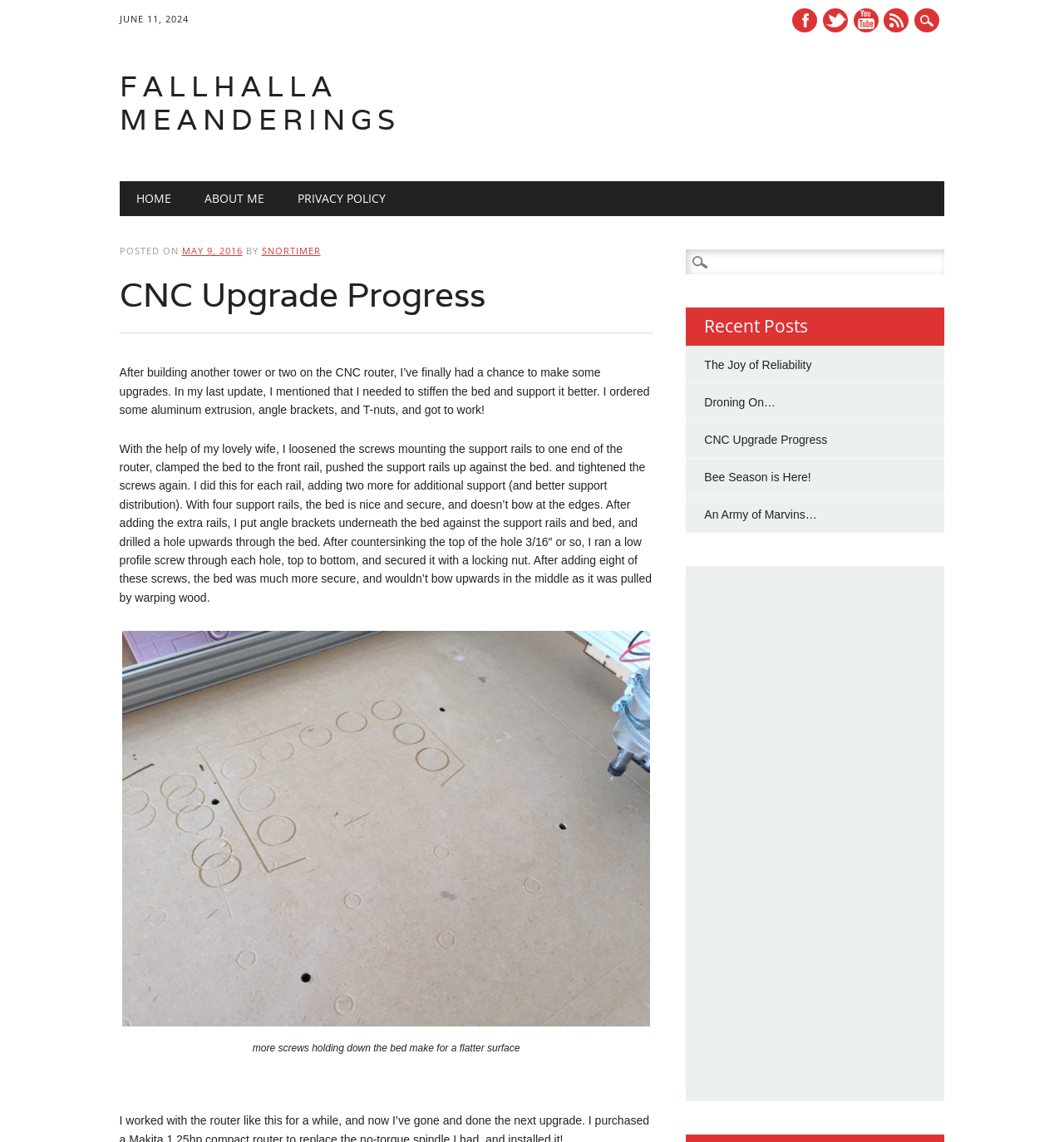Could you specify the bounding box coordinates for the clickable section to complete the following instruction: "Click to share on Facebook"?

None